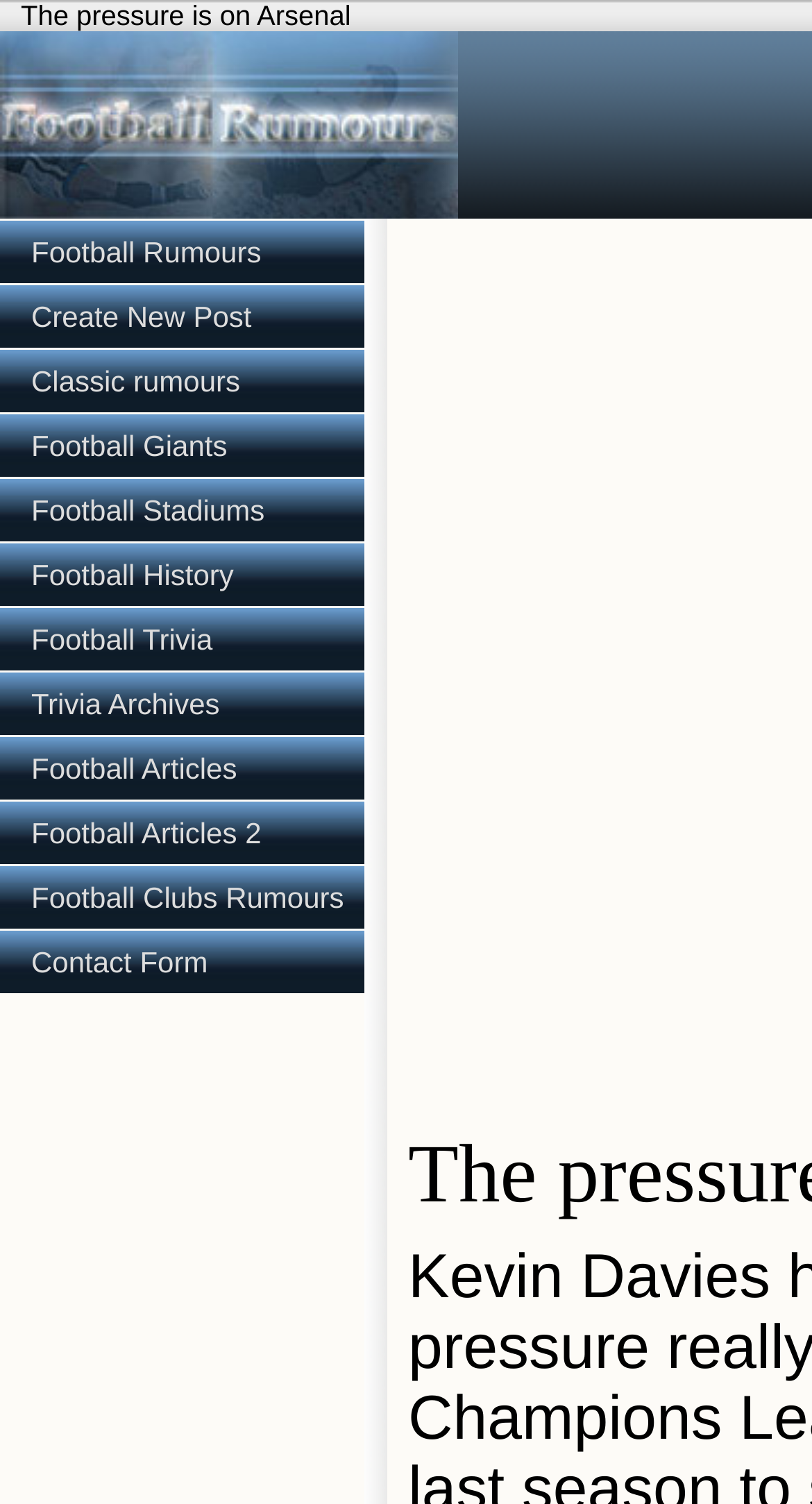Using the description "Trivia Archives", predict the bounding box of the relevant HTML element.

[0.0, 0.447, 0.449, 0.489]